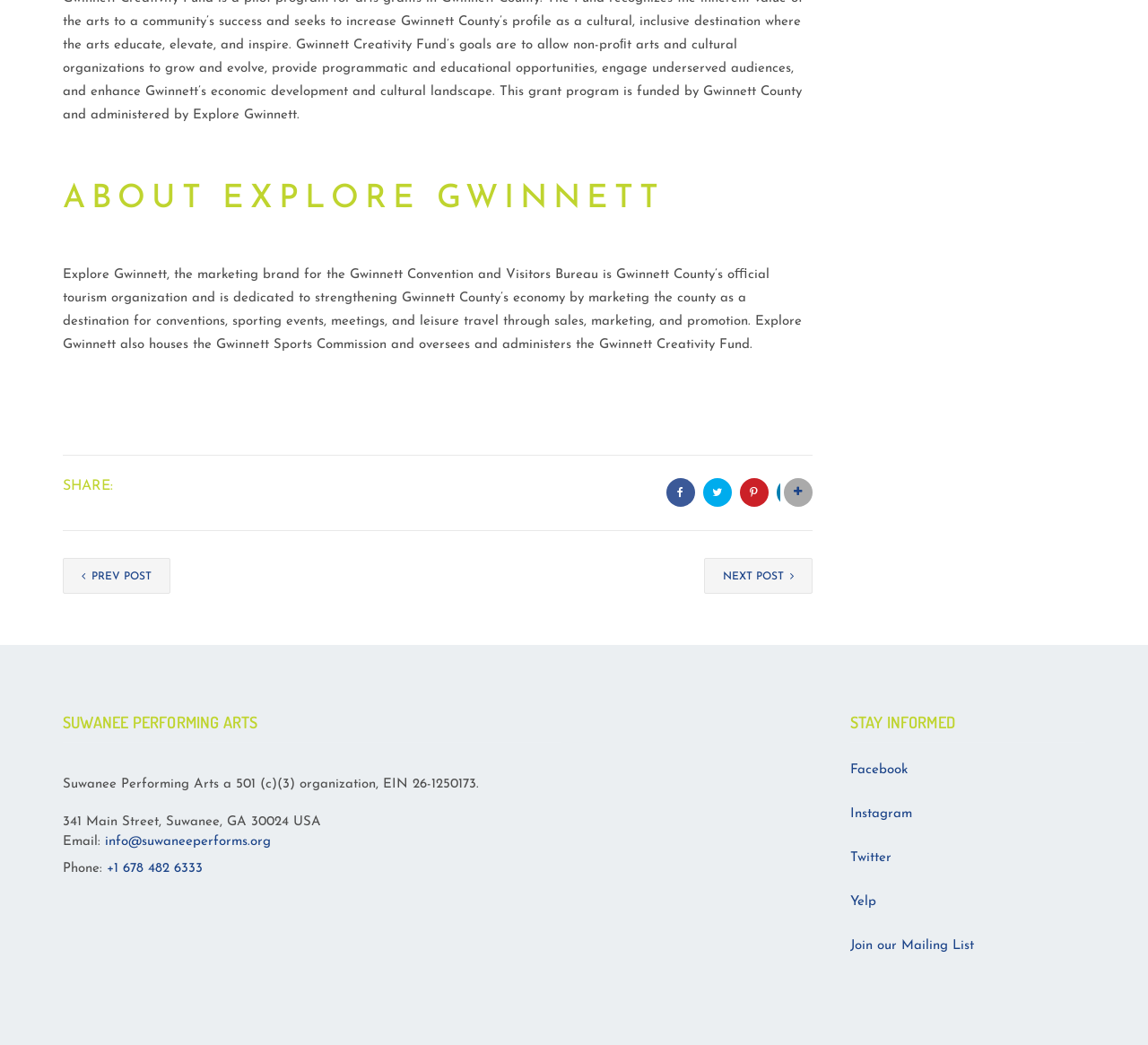Determine the bounding box coordinates for the area that should be clicked to carry out the following instruction: "Click on Facebook".

[0.74, 0.723, 0.79, 0.752]